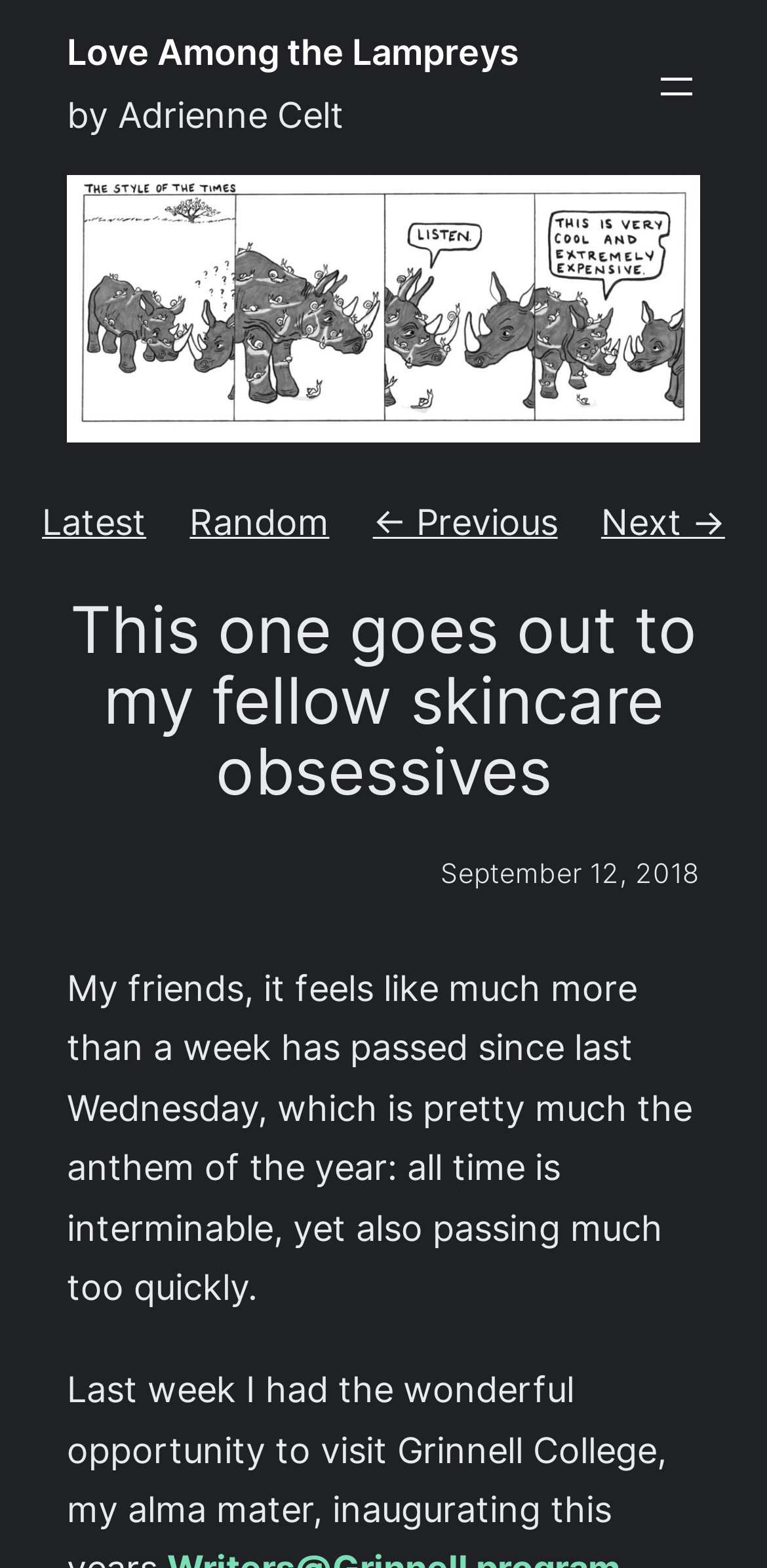Provide a one-word or short-phrase response to the question:
What is the first word of the article?

My